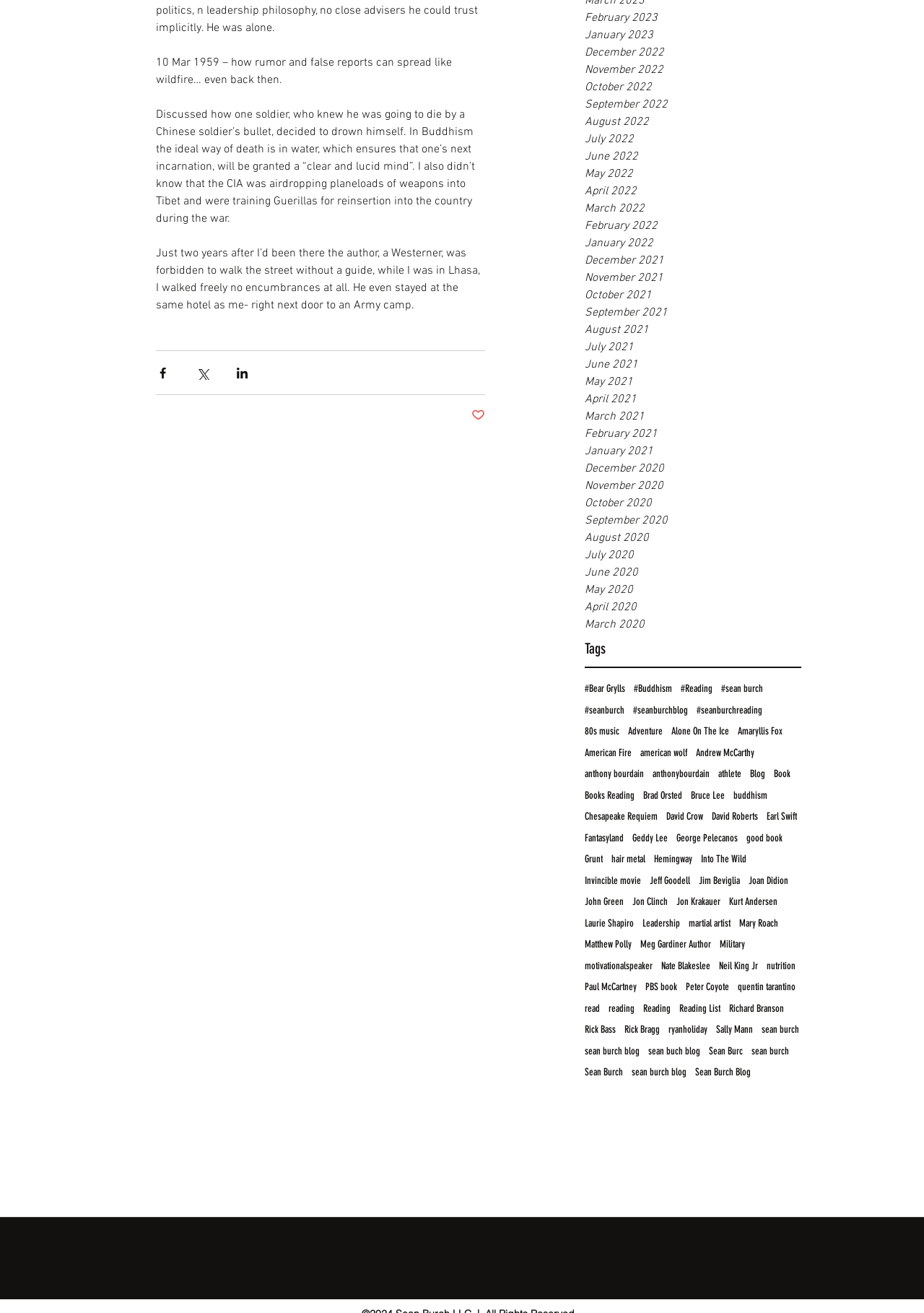Please find and report the bounding box coordinates of the element to click in order to perform the following action: "Click on February 2023". The coordinates should be expressed as four float numbers between 0 and 1, in the format [left, top, right, bottom].

[0.633, 0.007, 0.867, 0.02]